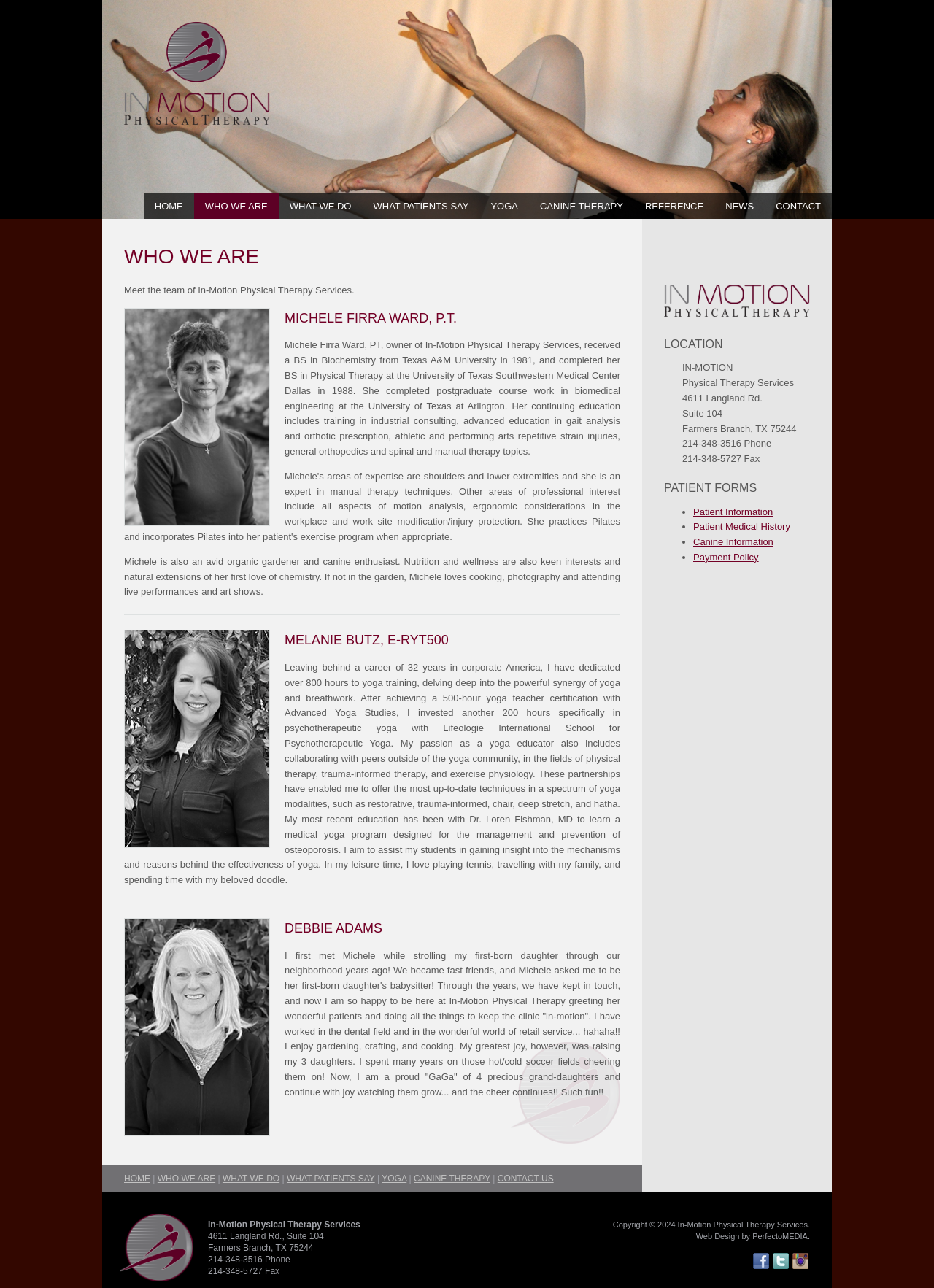Using the webpage screenshot, locate the HTML element that fits the following description and provide its bounding box: "In-Motion Physical Therapy Services".

[0.725, 0.947, 0.865, 0.954]